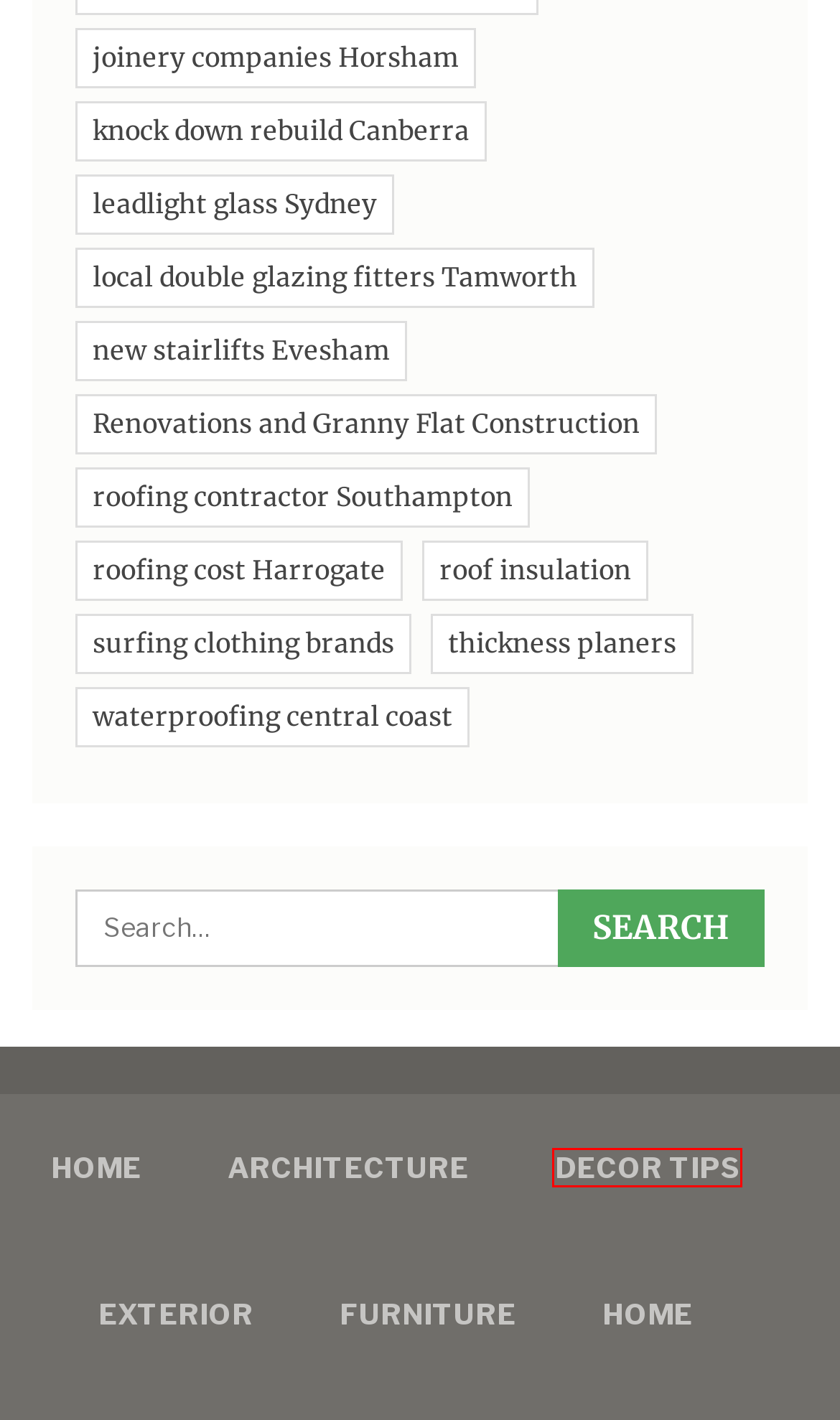Review the screenshot of a webpage that includes a red bounding box. Choose the webpage description that best matches the new webpage displayed after clicking the element within the bounding box. Here are the candidates:
A. thickness planers - Architecture Design Diy - Get Rid of Ants - Tips & Tricks
B. joinery companies Horsham - Architecture Design Diy - Get Rid of Ants - Tips & Tricks
C. Decor Tips - Architecture Design Diy - Get Rid of Ants - Tips & Tricks
D. Furniture - Architecture Design Diy - Get Rid of Ants - Tips & Tricks
E. knock down rebuild Canberra - Architecture Design Diy - Get Rid of Ants - Tips & Tricks
F. new stairlifts Evesham - Architecture Design Diy - Get Rid of Ants - Tips & Tricks
G. Exterior - Architecture Design Diy - Get Rid of Ants - Tips & Tricks
H. roofing cost Harrogate - Architecture Design Diy - Get Rid of Ants - Tips & Tricks

C